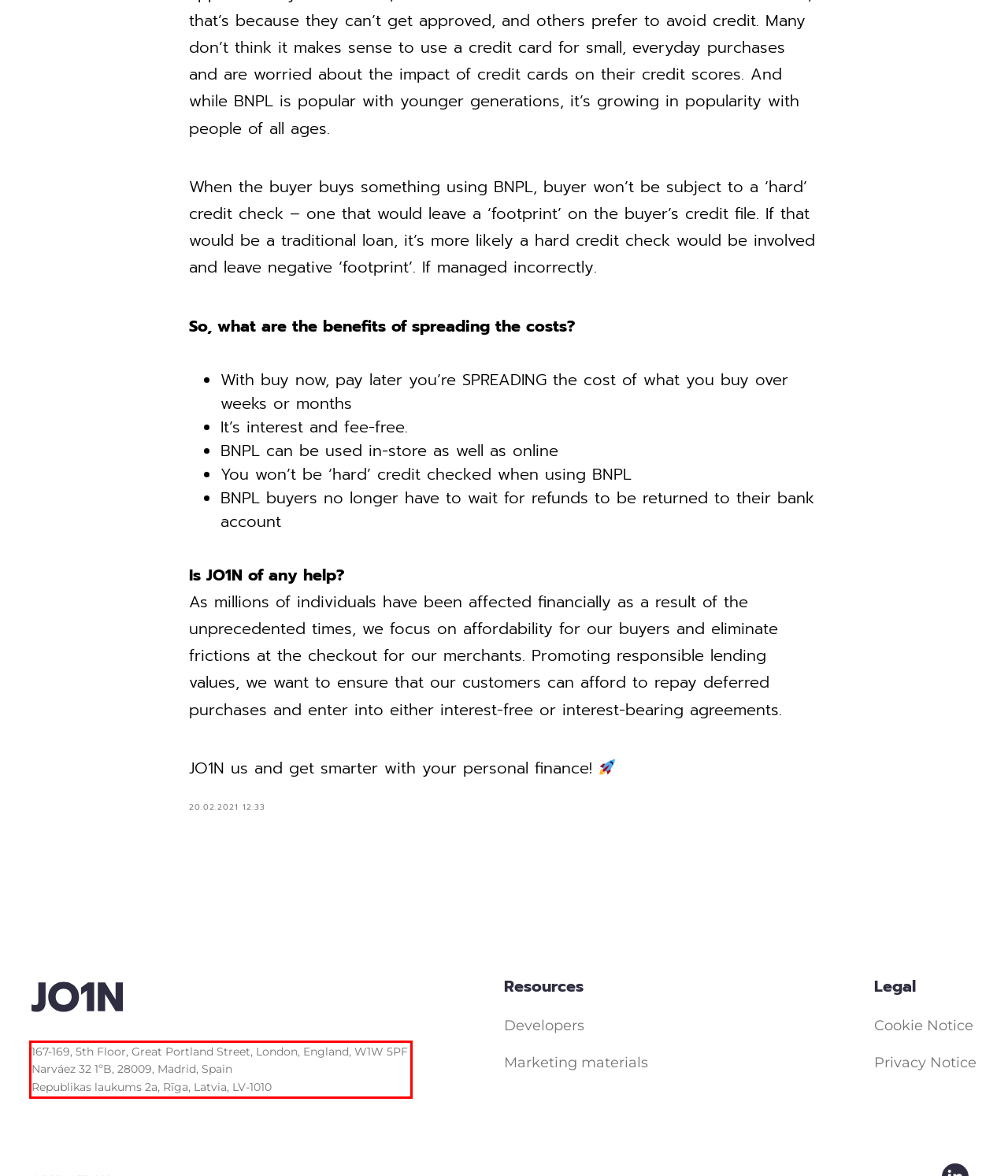Using OCR, extract the text content found within the red bounding box in the given webpage screenshot.

167-169, 5th Floor, Great Portland Street, London, England, W1W 5PF Narváez 32 1ºB, 28009, Madrid, Spain Republikas laukums 2a, Rīga, Latvia, LV-1010